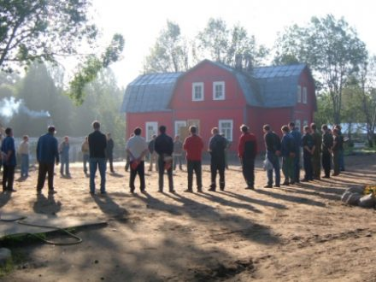Present a detailed portrayal of the image.

The image captures a morning meeting at Betel in Russia, showcasing a gathering of individuals standing in a circle outdoors. In the background, a distinctive red house serves as the focal point, framed by lush greenery and soft morning light filtering through the trees. The participants, who appear to be engaging in a communal activity, are dressed casually and express a sense of unity. This scene reflects Betel's commitment to creating a supportive environment for substance-dependent individuals, emphasizing community and personal restoration. The serene setting and the participants’ postures highlight the program's focus on holistic well-being and personal development.